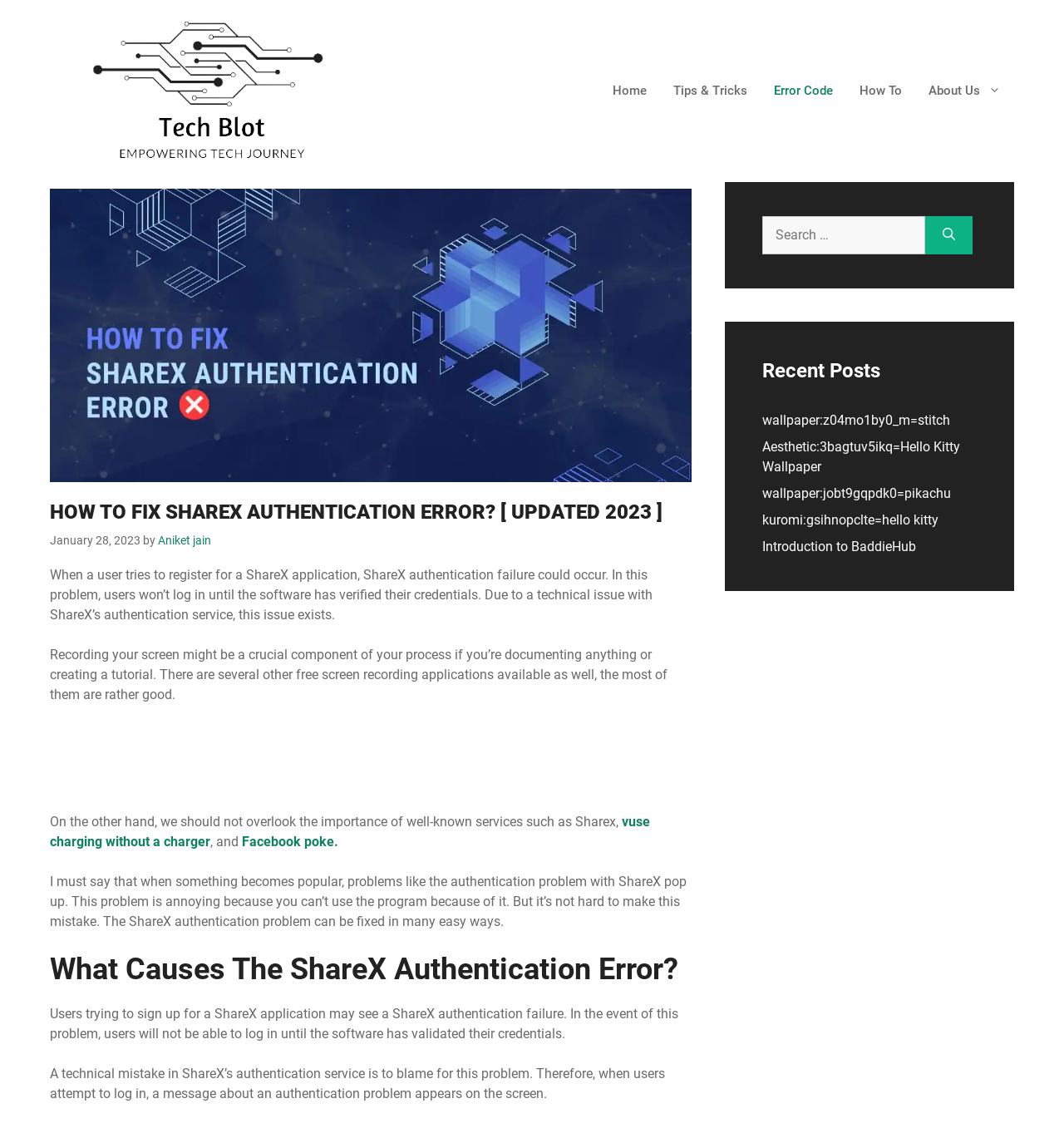Describe the entire webpage, focusing on both content and design.

This webpage is about fixing ShareX authentication errors. At the top, there is a banner with a site logo and a navigation menu with links to "Home", "Tips & Tricks", "Error Code", "How To", and "About Us". Below the navigation menu, there is a large image related to ShareX authentication error.

The main content of the webpage is divided into sections. The first section has a heading "HOW TO FIX SHAREX AUTHENTICATION ERROR? [ UPDATED 2023 ]" and provides an introduction to the problem, explaining that it occurs when a user tries to sign up for a ShareX application and the program won't let them log in until their credentials are verified.

The next section discusses the importance of screen recording applications, including ShareX, and mentions that there are other free alternatives available. There are also links to other related articles, such as "vuse charging without a charger" and "Facebook poke".

The following section has a heading "What Causes The ShareX Authentication Error?" and explains that the error is caused by a technical issue with ShareX's authentication service. It also describes the symptoms of the error, including a message about an authentication problem appearing on the screen when users try to log in.

On the right side of the webpage, there is a search box with a label "Search for:" and a "Search" button. Below the search box, there is a section with a heading "Recent Posts" that lists several links to recent articles, including "wallpaper:z04mo1by0_m=stitch", "Aesthetic:3bagtuv5ikq=Hello Kitty Wallpaper", and "Introduction to BaddieHub".